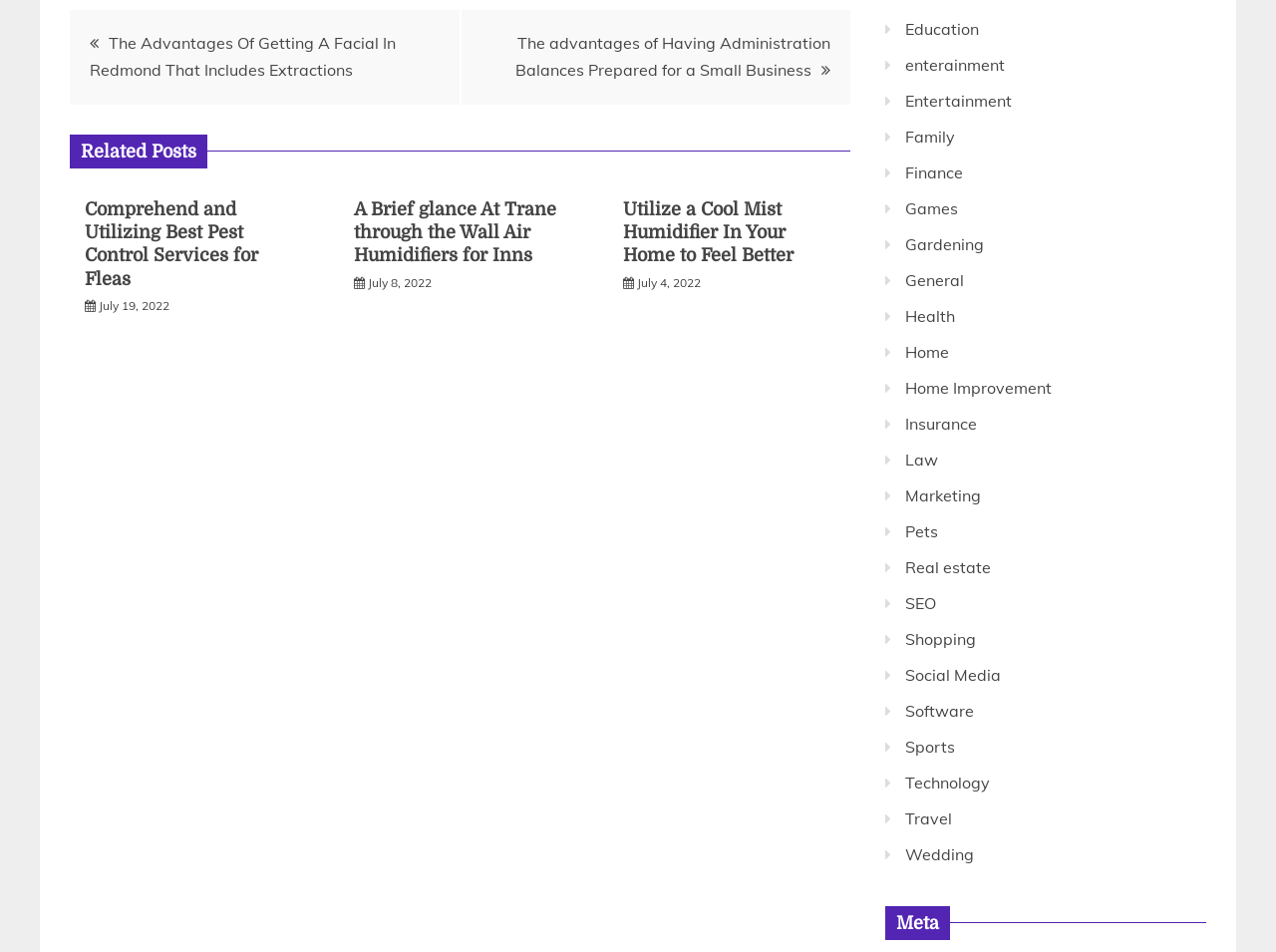How many categories are listed in the navigation section?
Provide a thorough and detailed answer to the question.

The navigation section lists 20 categories: Education, Entertainment, Family, Finance, Games, Gardening, General, Health, Home, Home Improvement, Insurance, Law, Marketing, Pets, Real estate, SEO, Shopping, Social Media, Software, Sports, Technology, Travel, and Wedding.